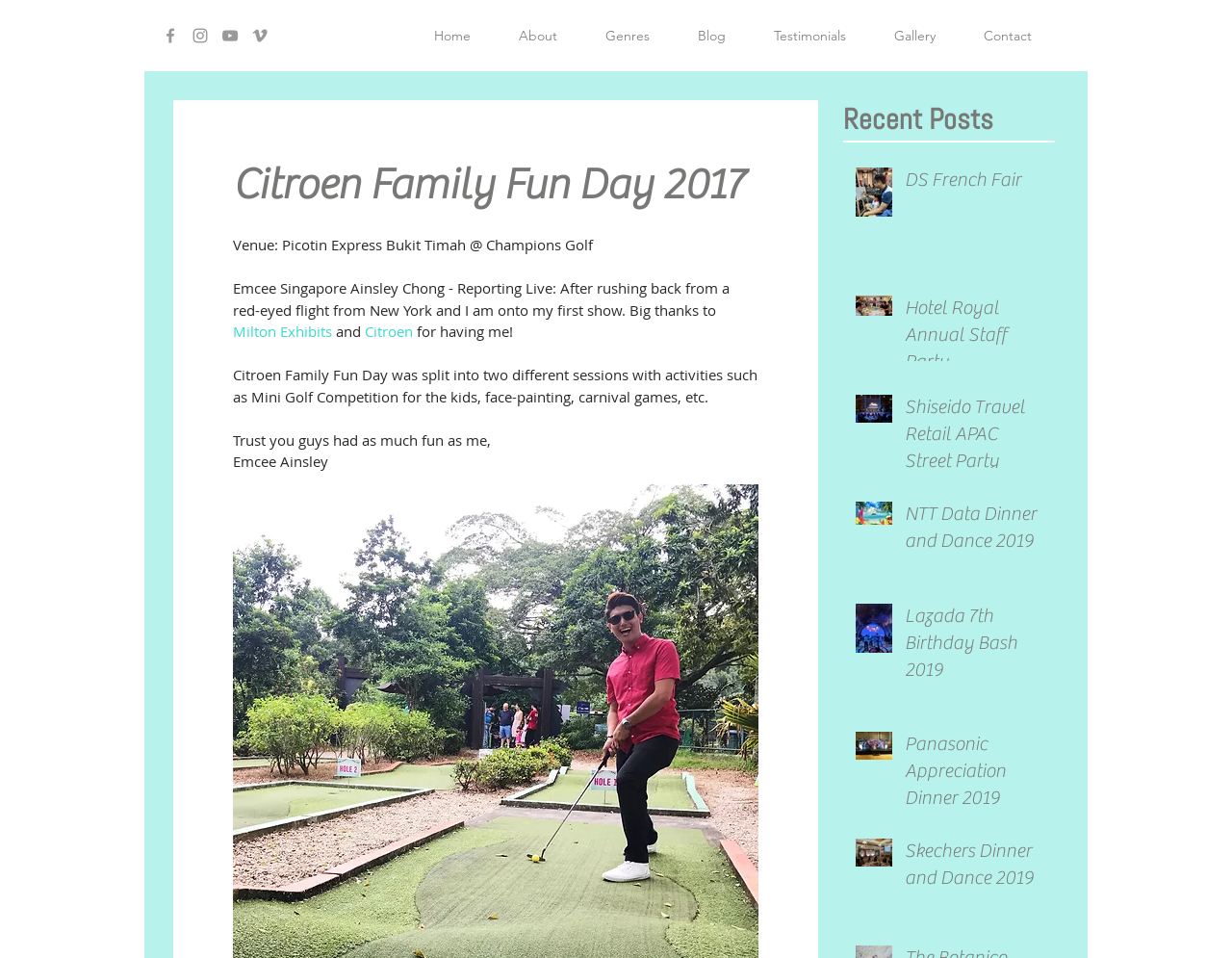Construct a thorough caption encompassing all aspects of the webpage.

The webpage appears to be a blog or event page, with a focus on the "Citroen Family Fun Day 2017" event. At the top of the page, there is a social bar with four grey icons representing Facebook, Instagram, YouTube, and Vimeo. Below the social bar, there is a navigation menu with links to "Home", "About", "Genres", "Blog", "Testimonials", "Gallery", and "Contact".

The main content of the page is divided into two sections. The first section is a heading that reads "Citroen Family Fun Day 2017", followed by a series of paragraphs describing the event. The text mentions the venue, Picotin Express Bukit Timah @ Champions Golf, and the emcee, Ainsley Chong, who is reporting live from the event. The text also thanks Milton Exhibits for having him at the event.

The second section is a heading that reads "Recent Posts", followed by a list of five recent blog posts, each with a title, an image, and a brief summary. The posts are titled "DS French Fair", "Hotel Royal Annual Staff Party", "Shiseido Travel Retail APAC Street Party", "NTT Data Dinner and Dance 2019", and "Lazada 7th Birthday Bash 2019". Each post has an image and a brief summary, with a link to read more.

Overall, the webpage appears to be a blog or event page focused on sharing information and updates about events and activities.